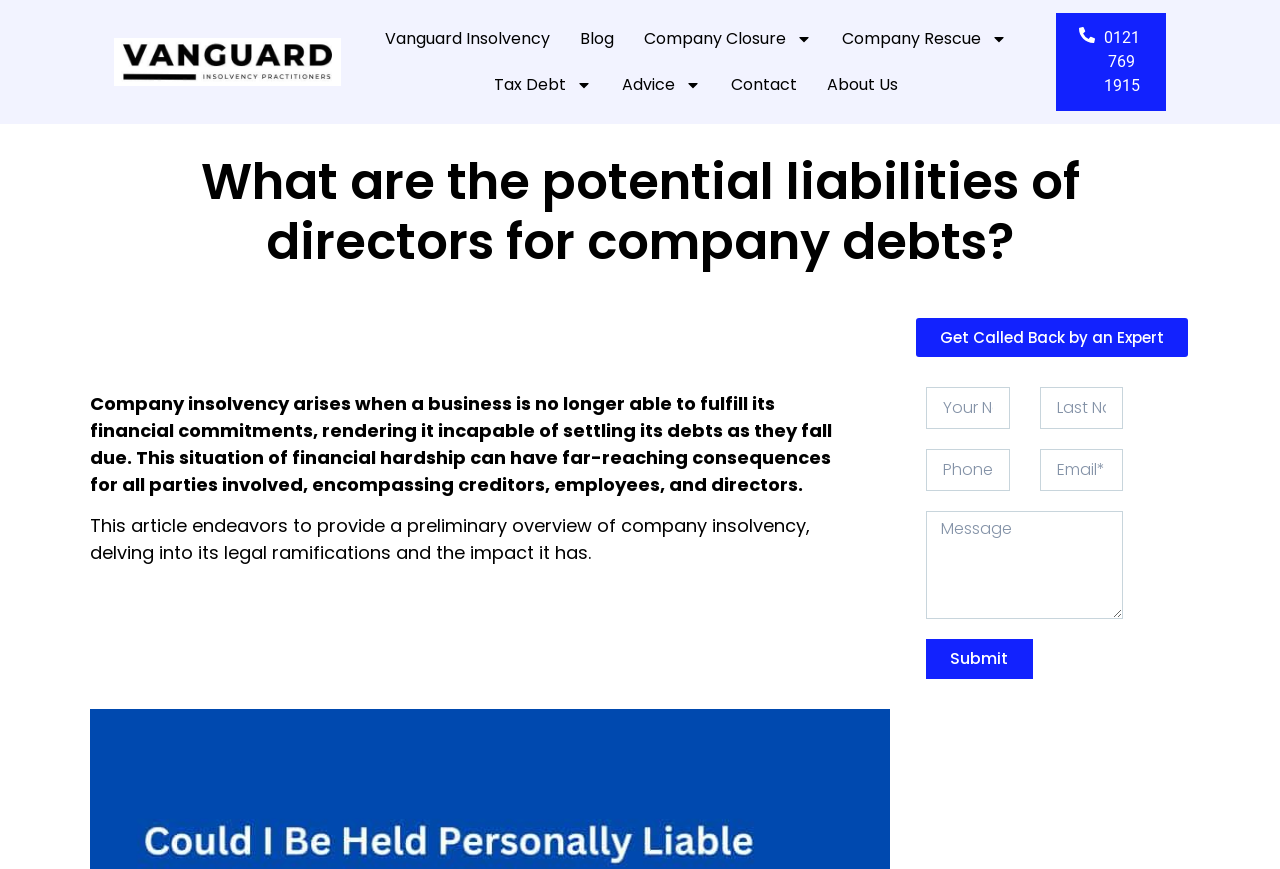Offer a meticulous description of the webpage's structure and content.

The webpage is about company insolvency and its potential liabilities for directors. At the top, there are several links to different sections of the website, including "Blog", "Company Closure", "Company Rescue", "Tax Debt", "Advice", "Contact", and "About Us". Each of these links has a corresponding image next to it.

Below the links, there is a header section with a heading that reads "What are the potential liabilities of directors for company debts?". This is followed by two paragraphs of text that provide an overview of company insolvency, its legal ramifications, and its impact on various parties involved.

On the right side of the page, there is a call-to-action section with a link to "Get Called Back by an Expert" and a form with several text boxes to input personal information, including name, last name, phone number, email, and a message. The form also has a "Submit" button.

Additionally, there is a phone number "0121 769 1915" displayed at the top right corner of the page.